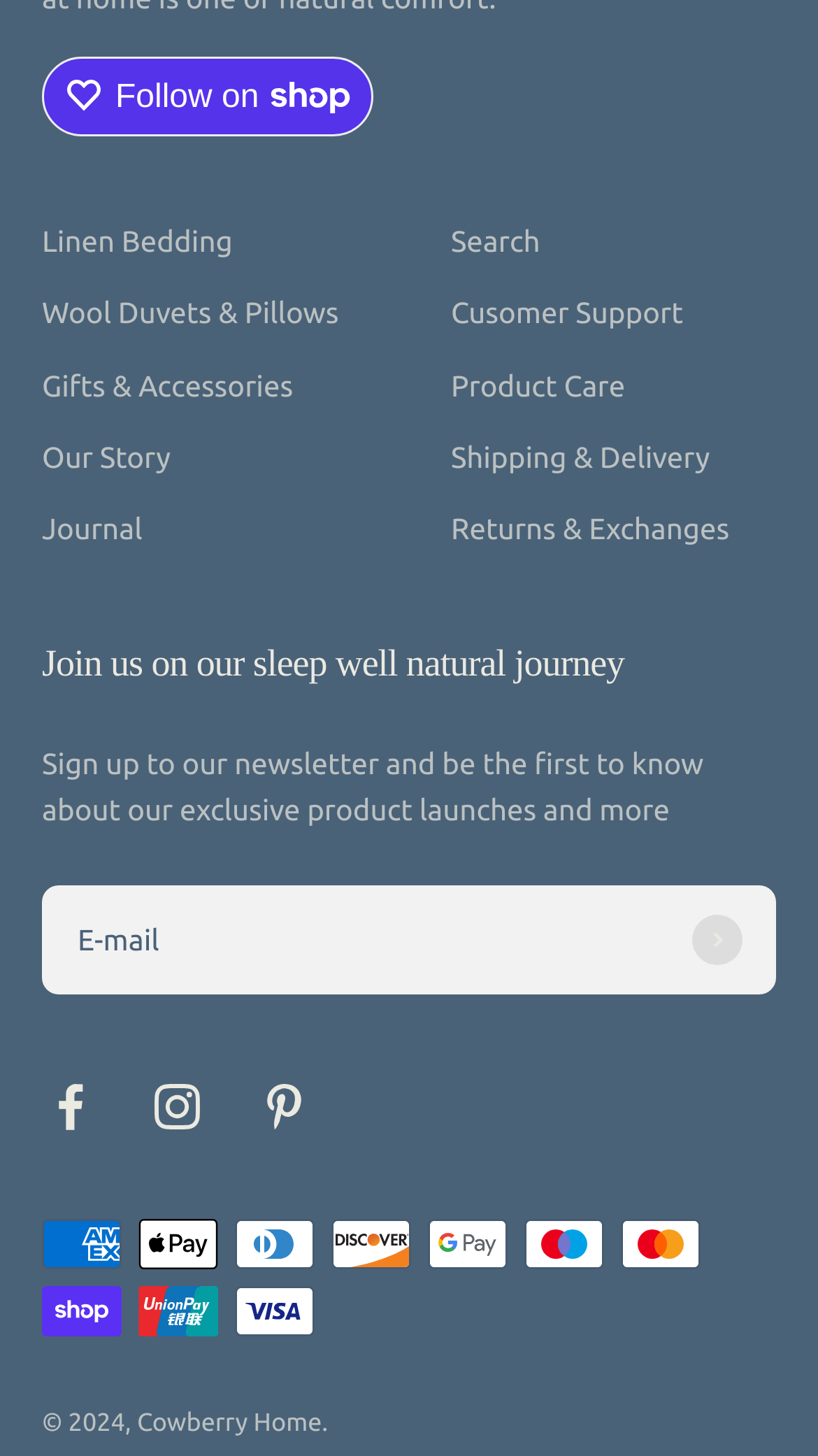Find the bounding box of the UI element described as: "Subscribe". The bounding box coordinates should be given as four float values between 0 and 1, i.e., [left, top, right, bottom].

[0.846, 0.628, 0.908, 0.662]